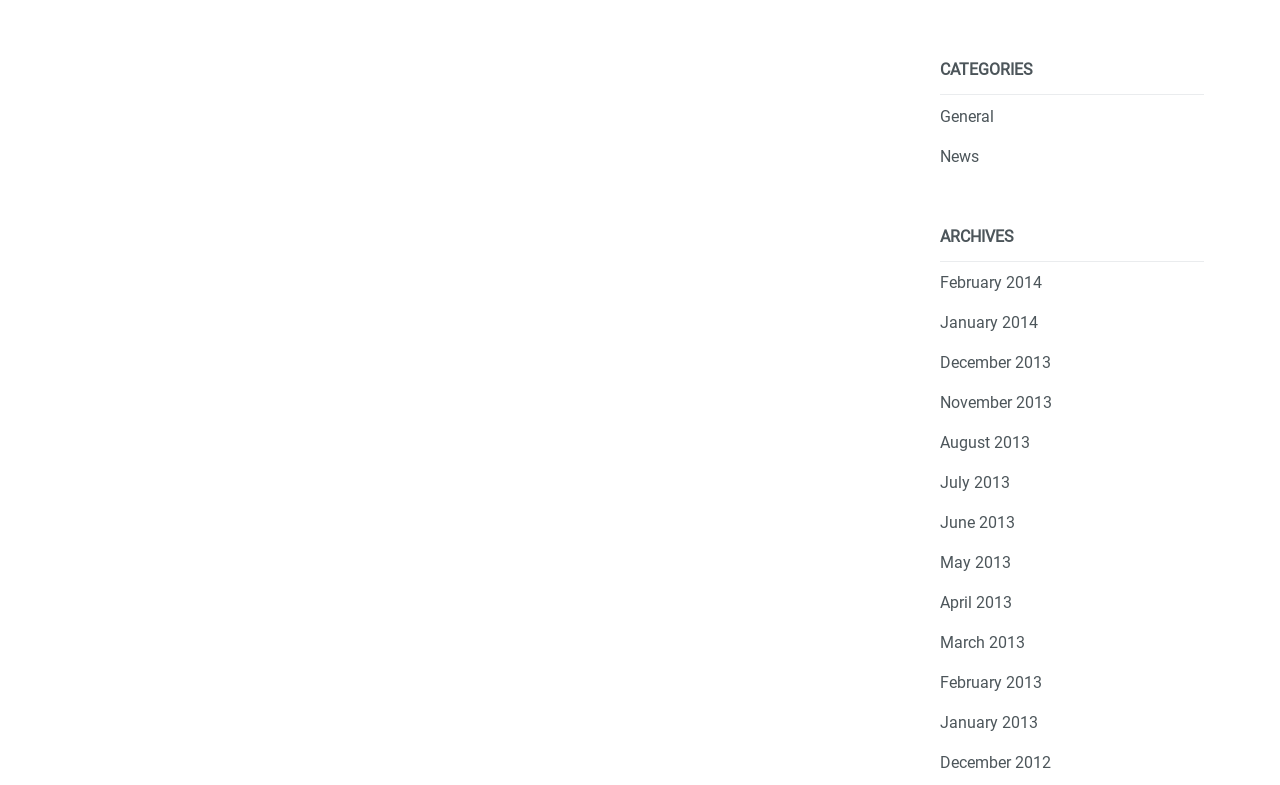Please answer the following question as detailed as possible based on the image: 
How many categories are there?

I counted the number of heading elements and found two headings, 'CATEGORIES' and 'ARCHIVES', indicating that there are two categories on the webpage.